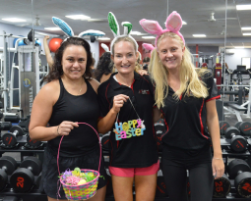Illustrate the scene in the image with a detailed description.

The image captures a lively moment at a fitness center, showcasing three enthusiastic women celebrating Easter. Each is adorned with playful bunny ears, contributing to the festive atmosphere. The central figure holds a colorful "Happy Easter" sign, while another is seen with a basket filled with Easter treats, enhancing the joyful spirit of the occasion. In the background, gym equipment and weights are visible, underscoring the setting's focus on fitness and community engagement. This snapshot not only highlights the fun of the Easter celebration but also promotes a sense of camaraderie among gym members.